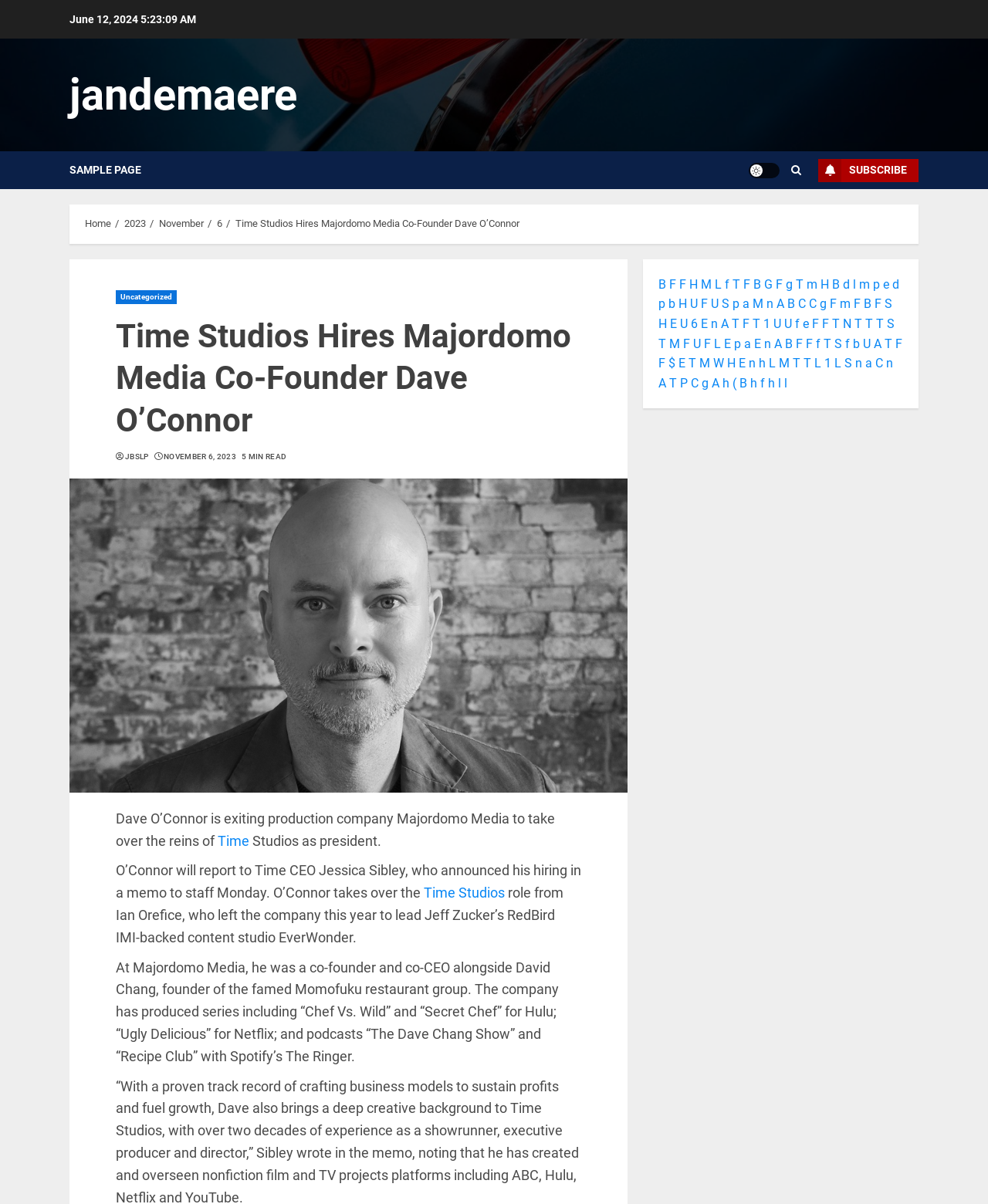Pinpoint the bounding box coordinates of the clickable element needed to complete the instruction: "Click on the 'SUBSCRIBE' button". The coordinates should be provided as four float numbers between 0 and 1: [left, top, right, bottom].

[0.828, 0.132, 0.93, 0.151]